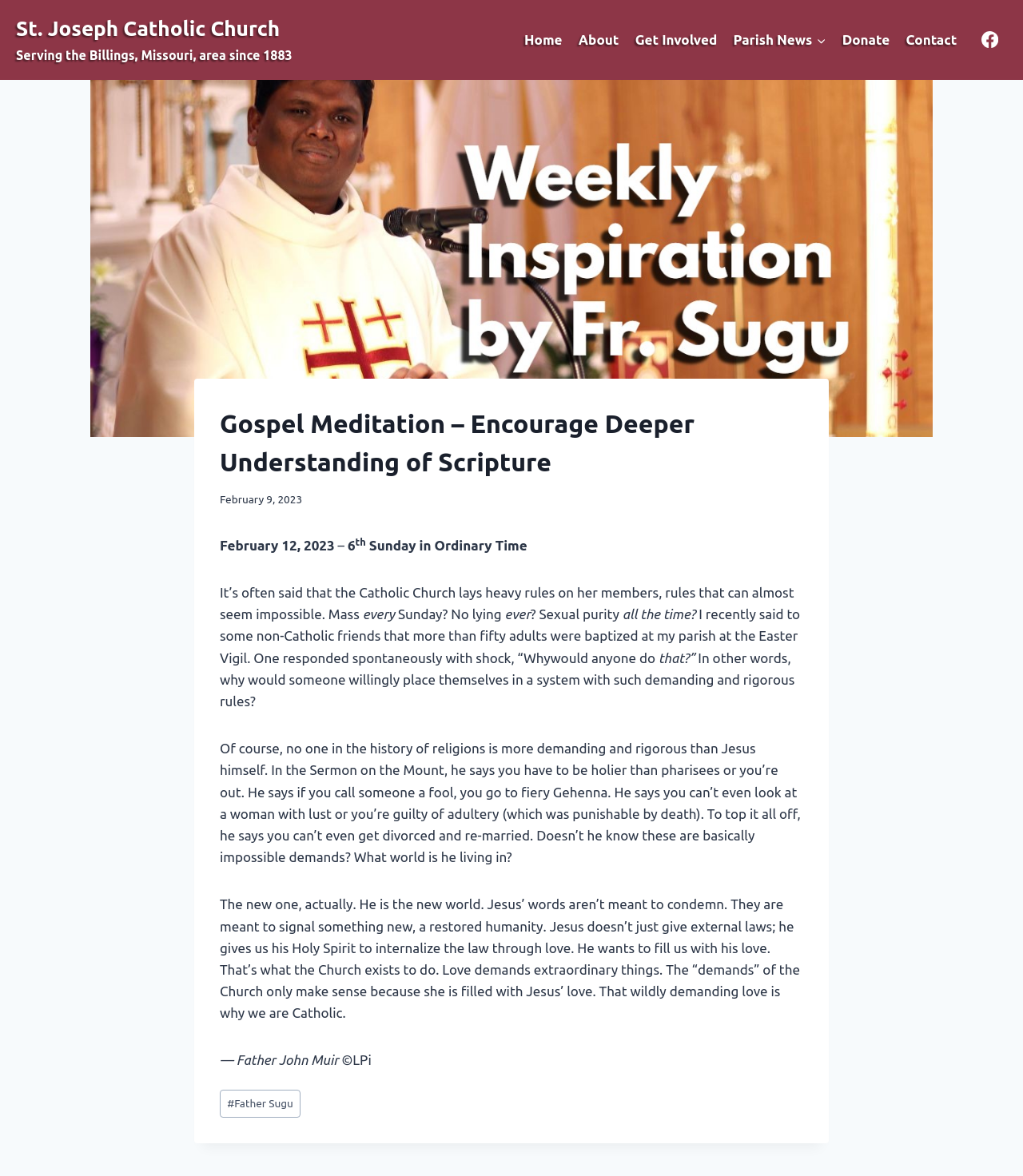Could you determine the bounding box coordinates of the clickable element to complete the instruction: "Visit the 'Parish News' page"? Provide the coordinates as four float numbers between 0 and 1, i.e., [left, top, right, bottom].

[0.709, 0.018, 0.815, 0.05]